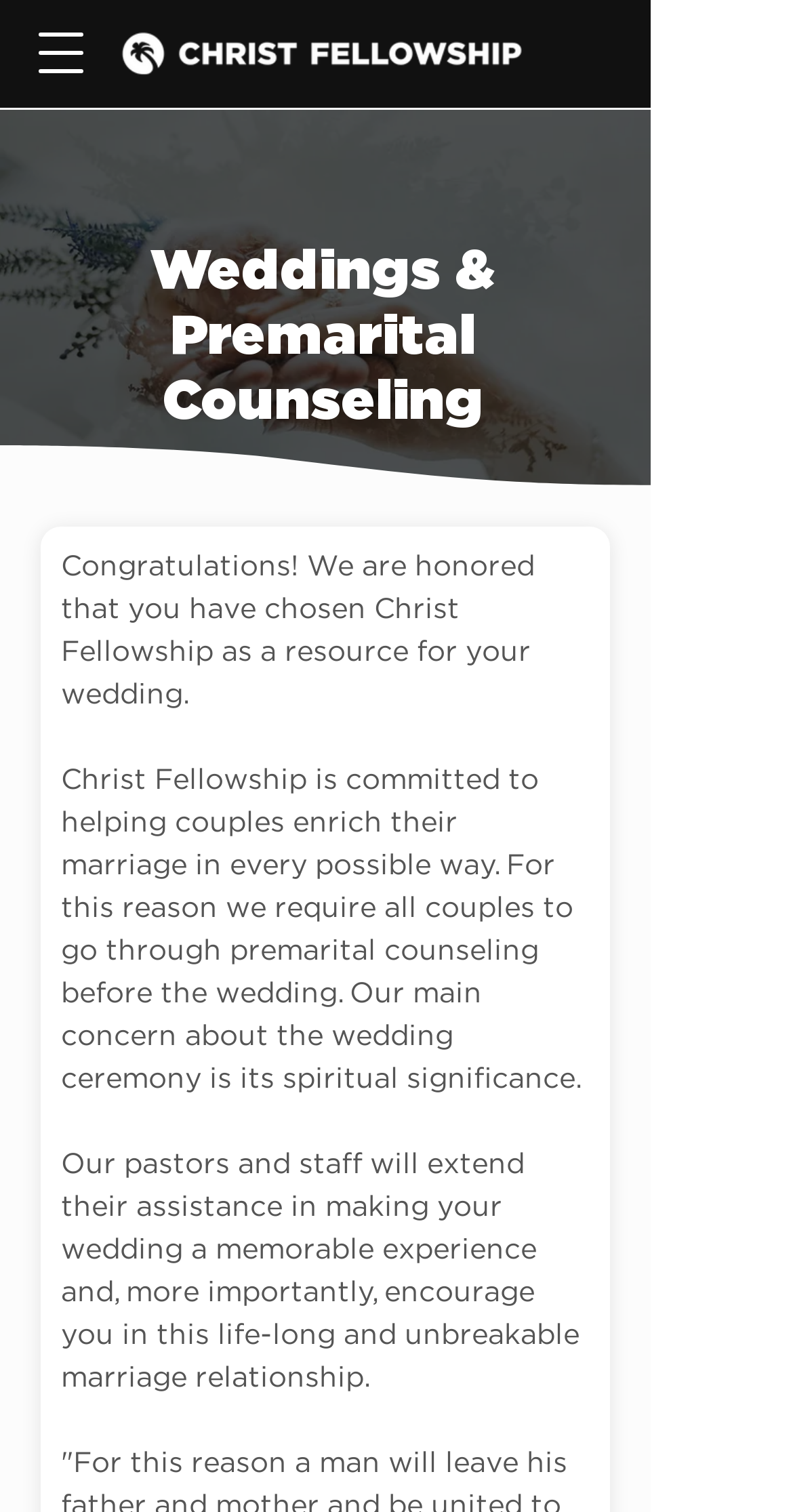Based on the element description, predict the bounding box coordinates (top-left x, top-left y, bottom-right x, bottom-right y) for the UI element in the screenshot: aria-label="Open navigation menu"

[0.031, 0.015, 0.121, 0.055]